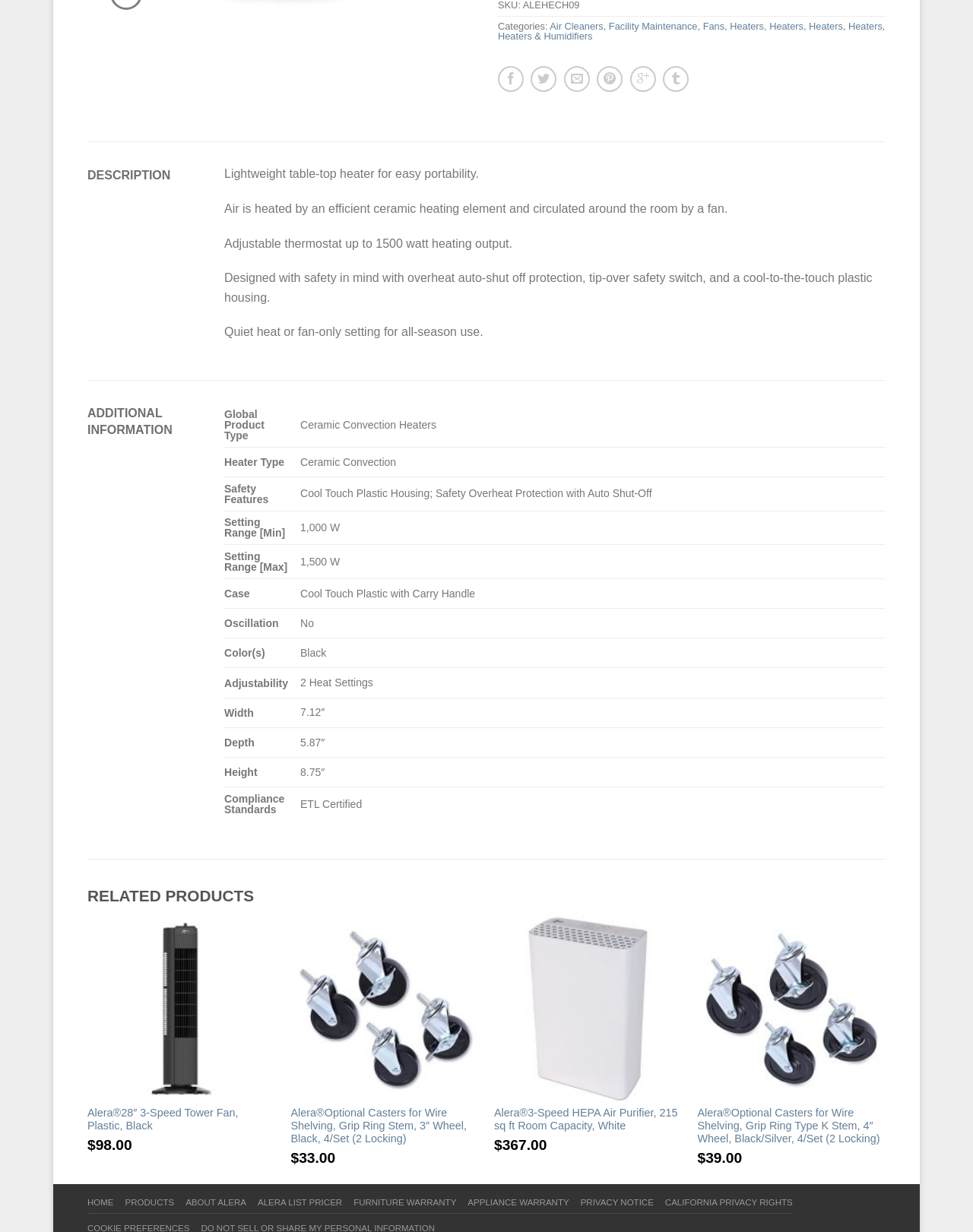For the element described, predict the bounding box coordinates as (top-left x, top-left y, bottom-right x, bottom-right y). All values should be between 0 and 1. Element description: Heaters

[0.75, 0.016, 0.785, 0.026]